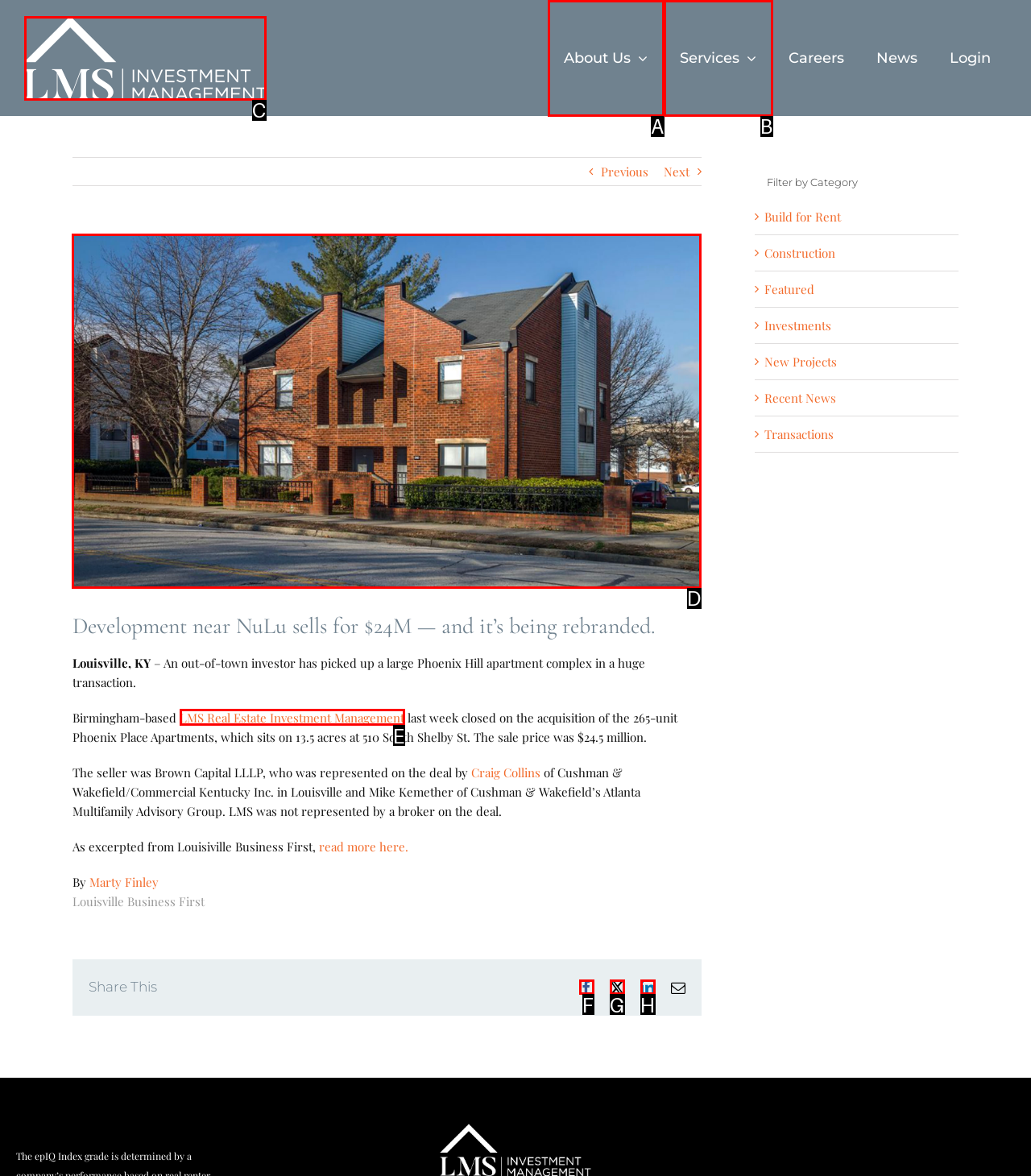Out of the given choices, which letter corresponds to the UI element required to View the 'Elevate NULU' article? Answer with the letter.

D